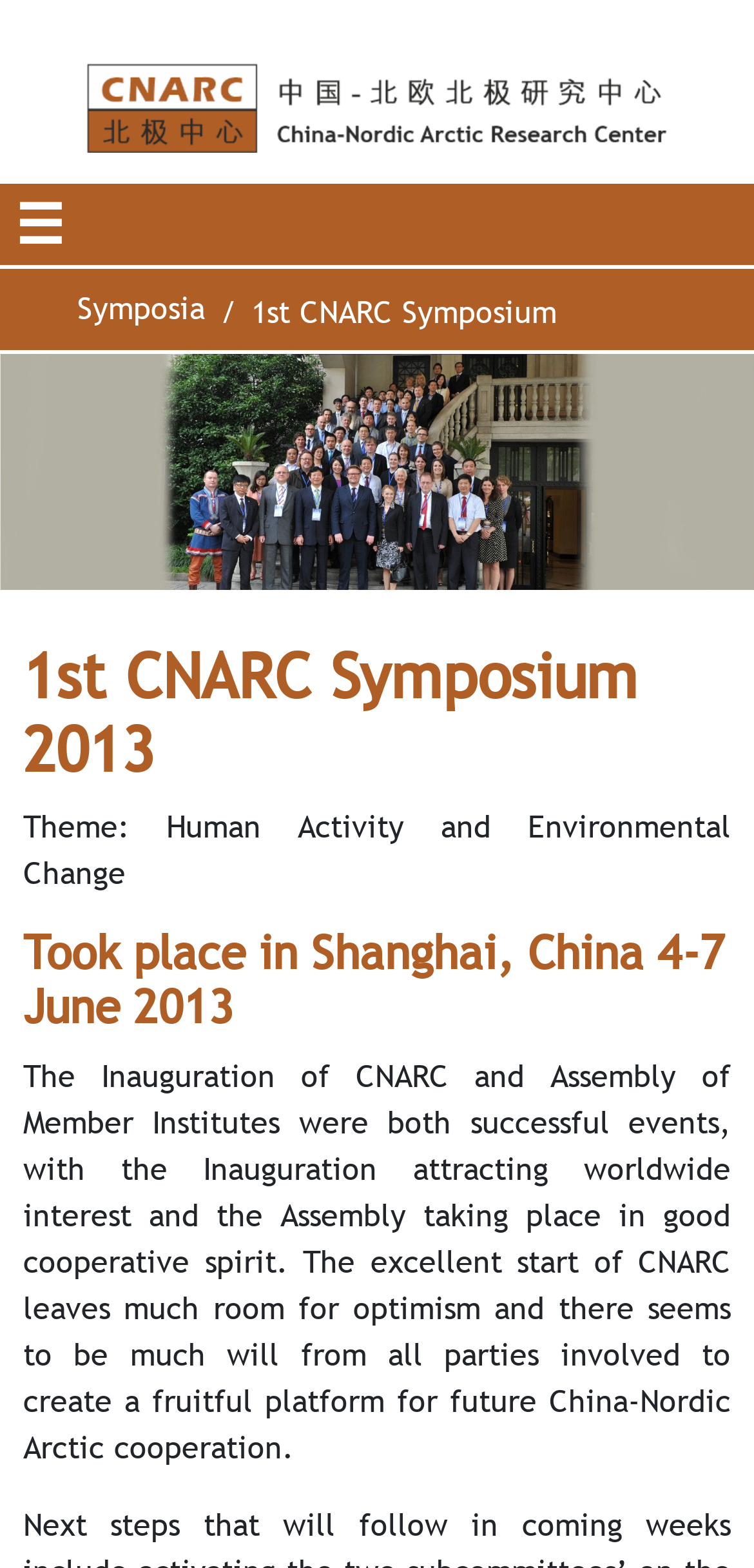What is the theme of the 1st CNARC Symposium?
Please analyze the image and answer the question with as much detail as possible.

I found the answer by looking at the StaticText element with the text 'Theme: Human Activity and Environmental Change' which is located below the heading '1st CNARC Symposium 2013'.